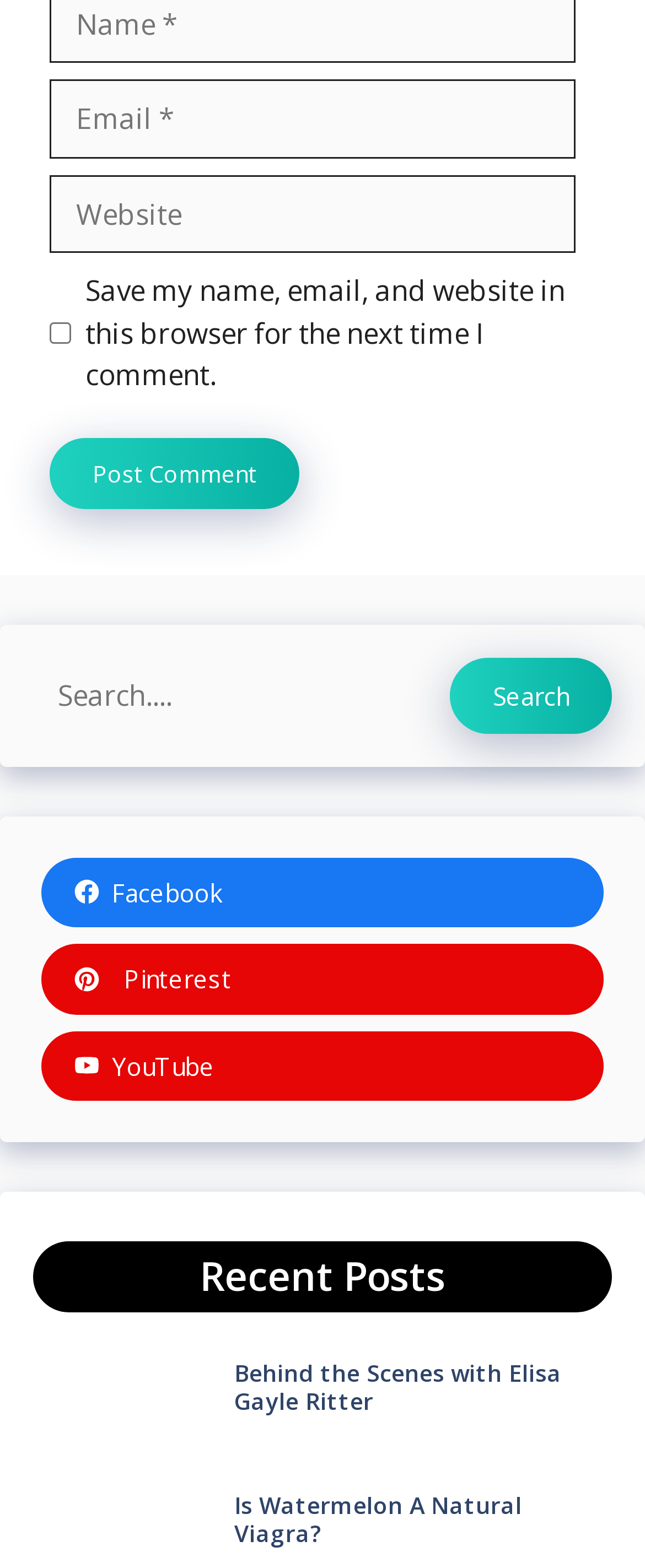Predict the bounding box of the UI element based on the description: "Search". The coordinates should be four float numbers between 0 and 1, formatted as [left, top, right, bottom].

[0.697, 0.42, 0.949, 0.468]